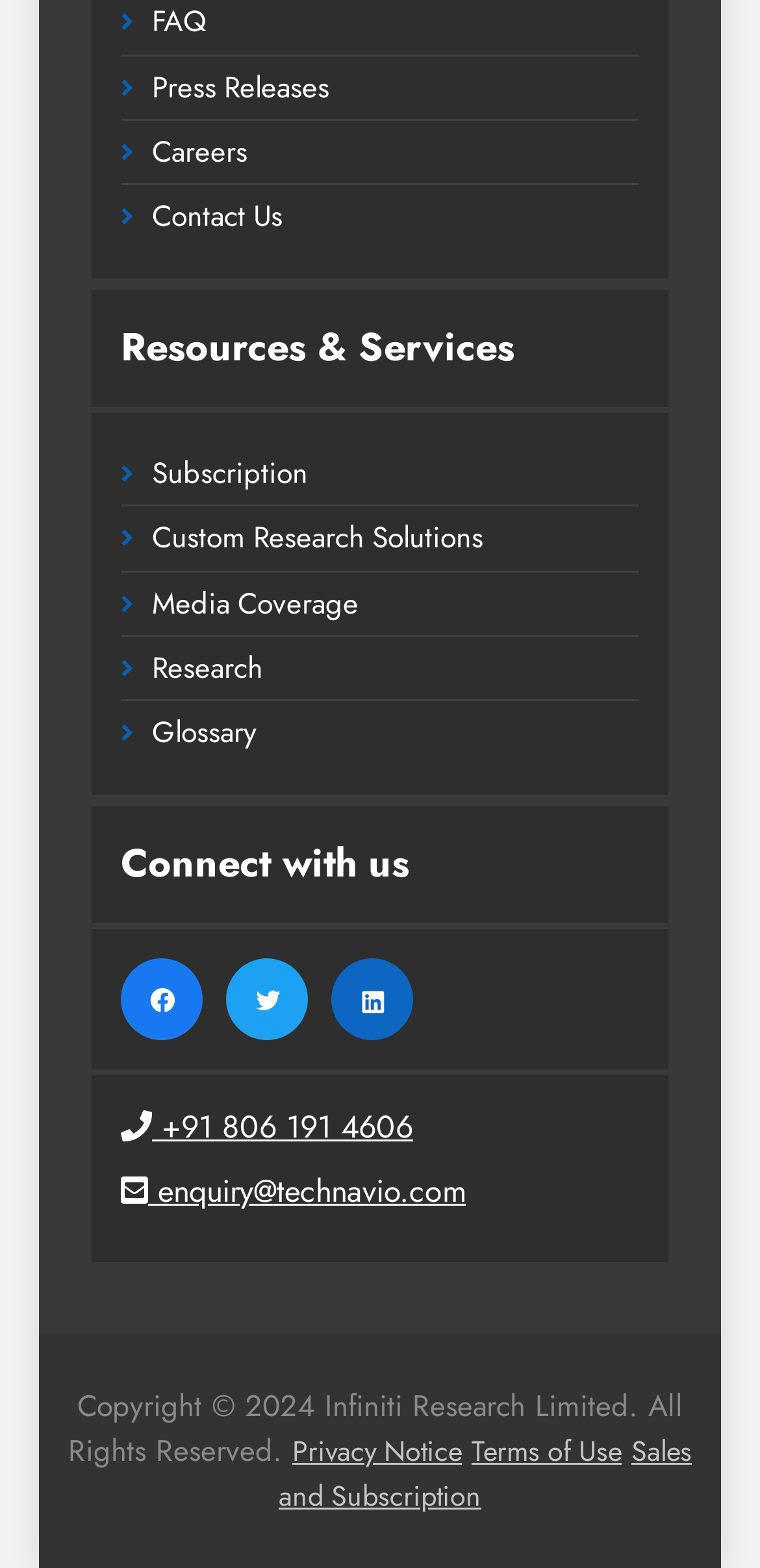Please indicate the bounding box coordinates for the clickable area to complete the following task: "Go to Press Releases". The coordinates should be specified as four float numbers between 0 and 1, i.e., [left, top, right, bottom].

[0.2, 0.042, 0.433, 0.069]